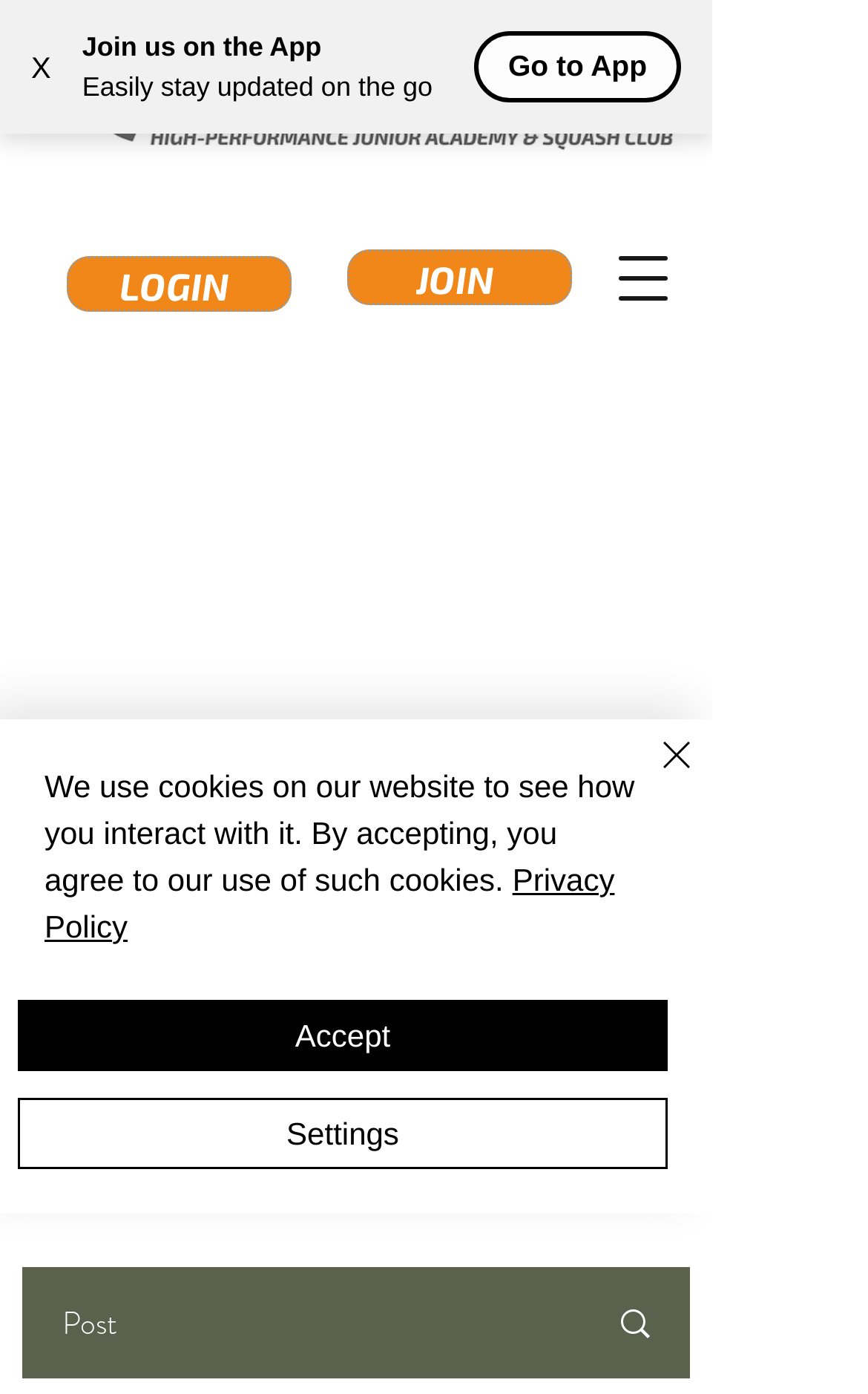Find the bounding box coordinates corresponding to the UI element with the description: "aria-label="Page 5"". The coordinates should be formatted as [left, top, right, bottom], with values as floats between 0 and 1.

None